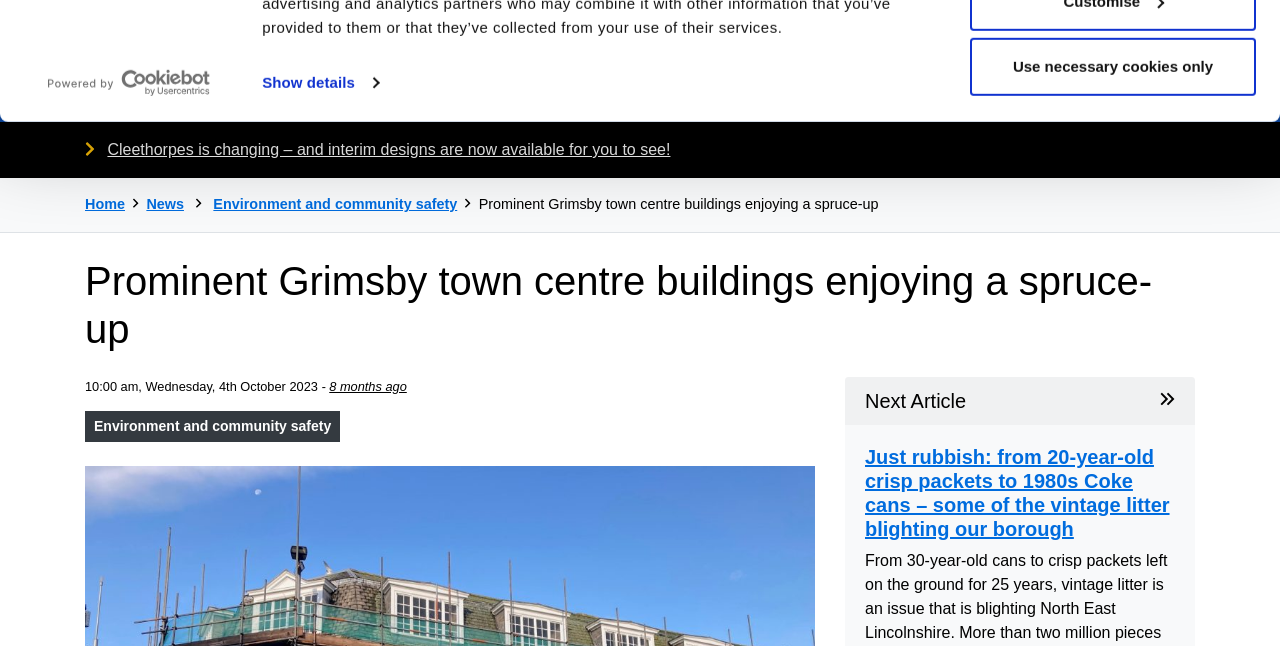Provide the bounding box coordinates of the section that needs to be clicked to accomplish the following instruction: "Add a comment."

None